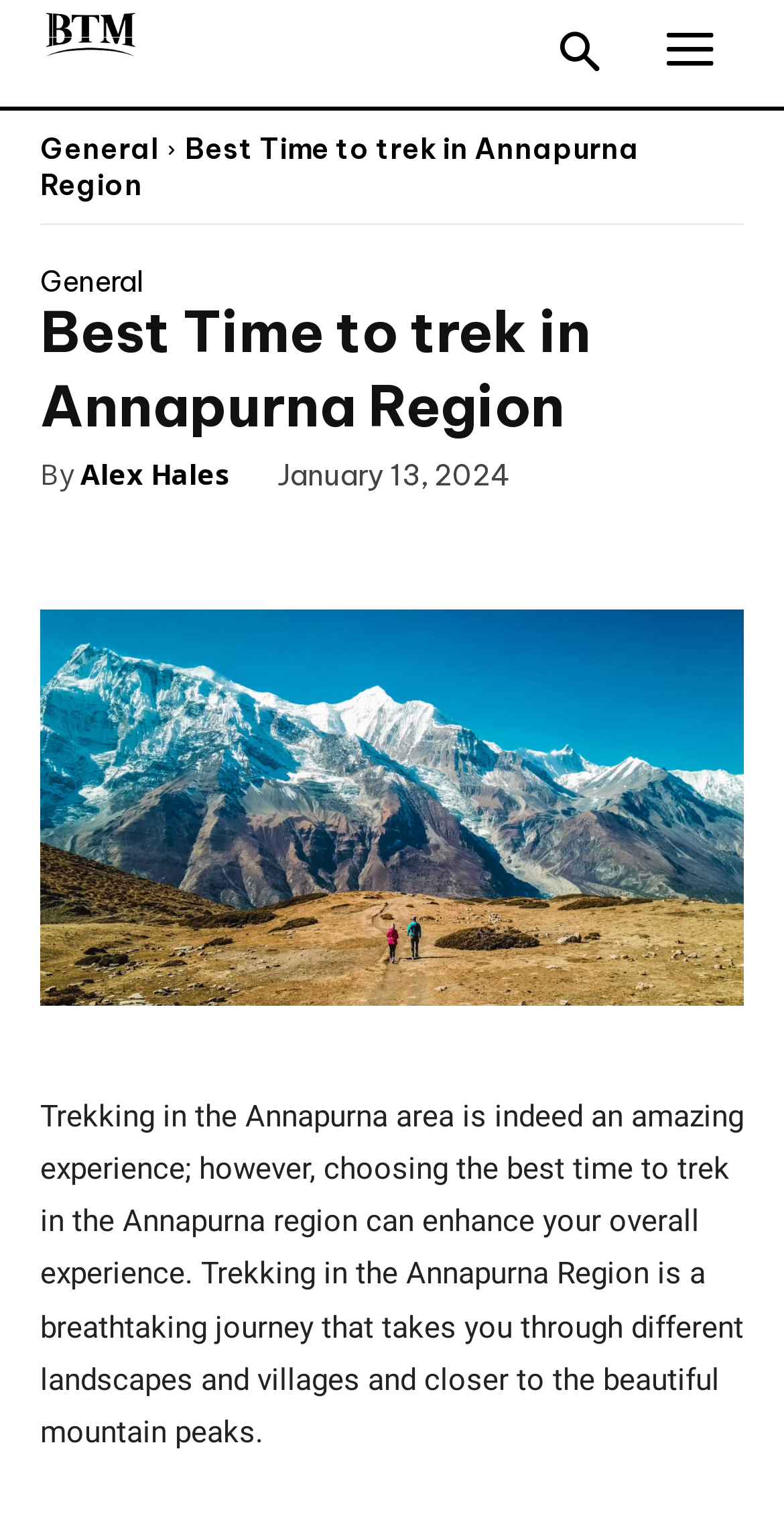What is the date of publication of this article?
Use the information from the image to give a detailed answer to the question.

The date of publication of this article is mentioned below the title 'Best Time to trek in Annapurna Region' as 'January 13, 2024'.